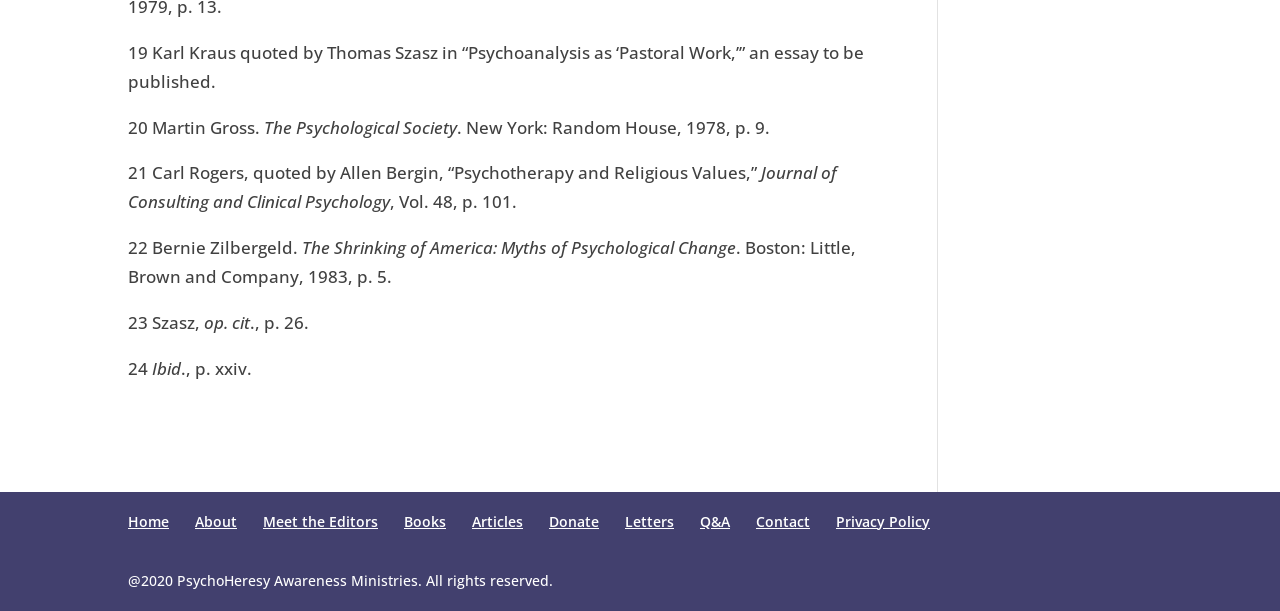What is the name of the organization?
Look at the image and respond with a one-word or short phrase answer.

The Psychological Society